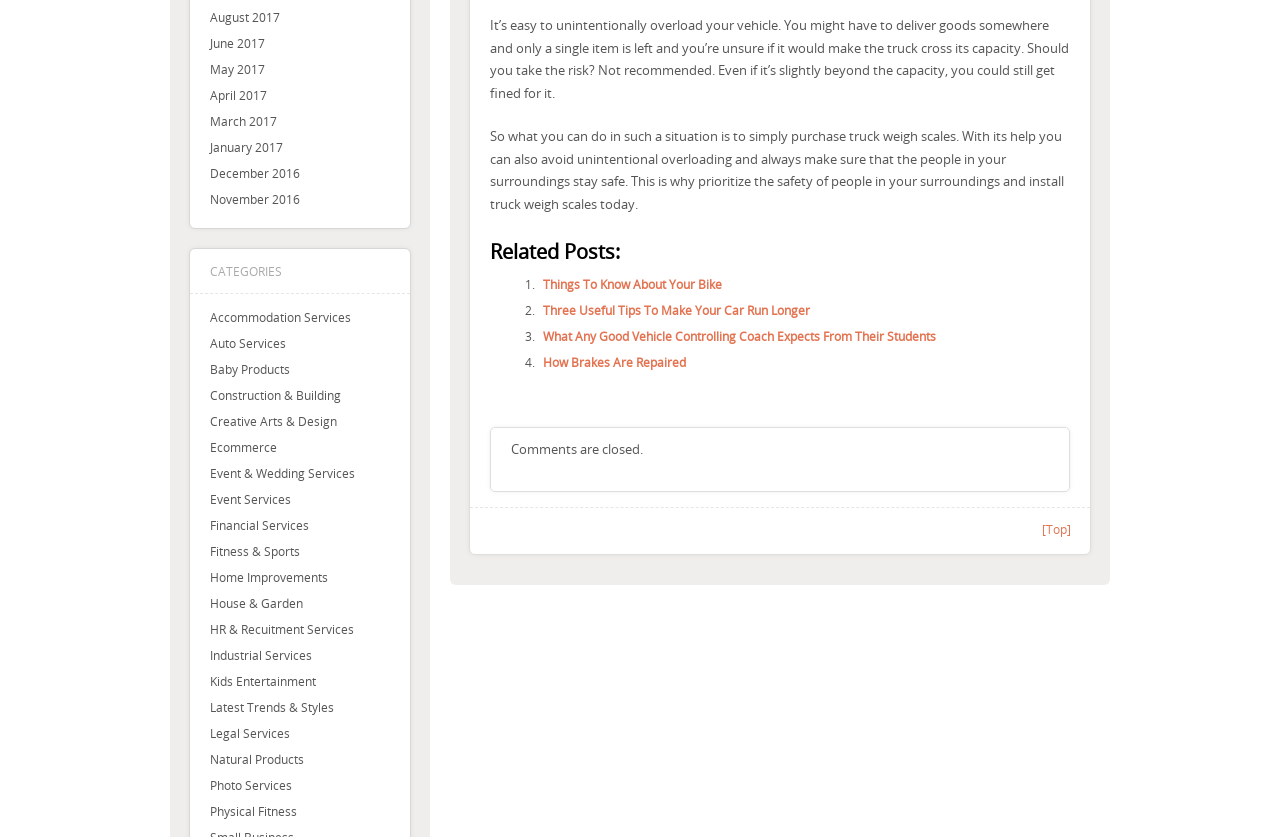Determine the bounding box coordinates of the region I should click to achieve the following instruction: "Explore 'Ecommerce'". Ensure the bounding box coordinates are four float numbers between 0 and 1, i.e., [left, top, right, bottom].

[0.164, 0.524, 0.216, 0.544]